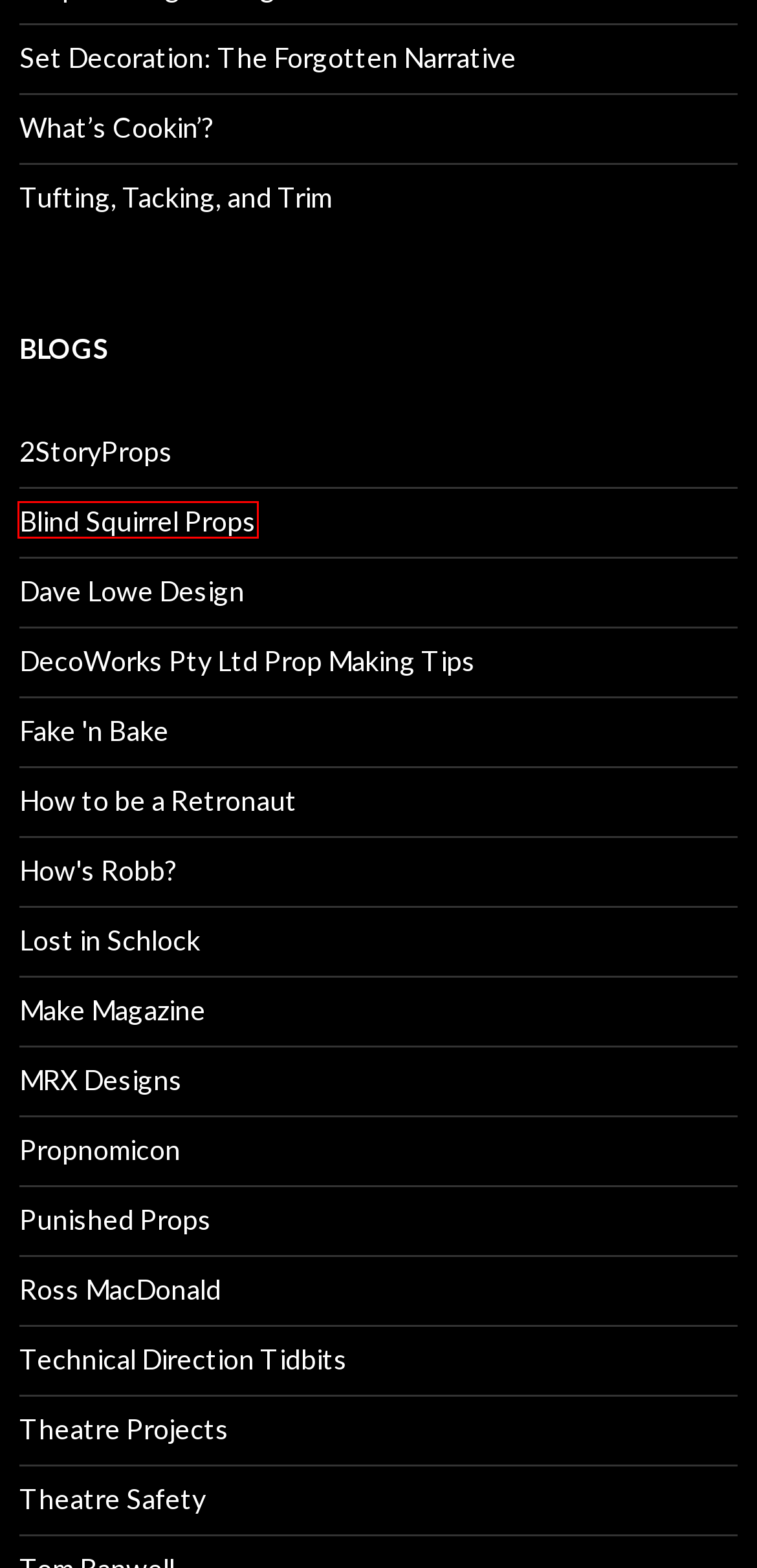You are presented with a screenshot of a webpage that includes a red bounding box around an element. Determine which webpage description best matches the page that results from clicking the element within the red bounding box. Here are the candidates:
A. Pocket Guide to Chemical Hazards | NIOSH | CDC
B. Prop Agenda | Making and finding props for theatre, film, and hobbies
C. Blind Squirrel Props
D. Set Decoration: The Forgotten Narrative | Prop Agenda
E. Tufting, Tacking, and Trim | Prop Agenda
F. Bolt Depot - Fastener Information
G. The Prop Effects Guidebook
H. The Prop People Discussion Board

C